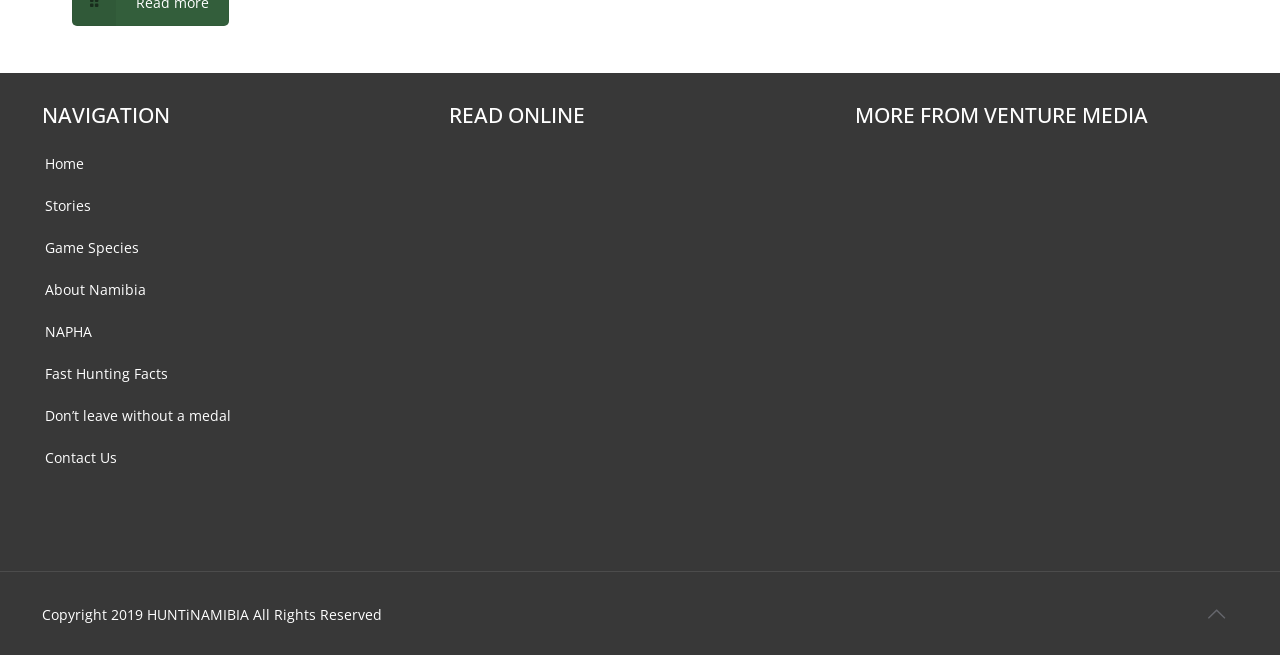Please answer the following question using a single word or phrase: How many columns are there in the navigation section?

3